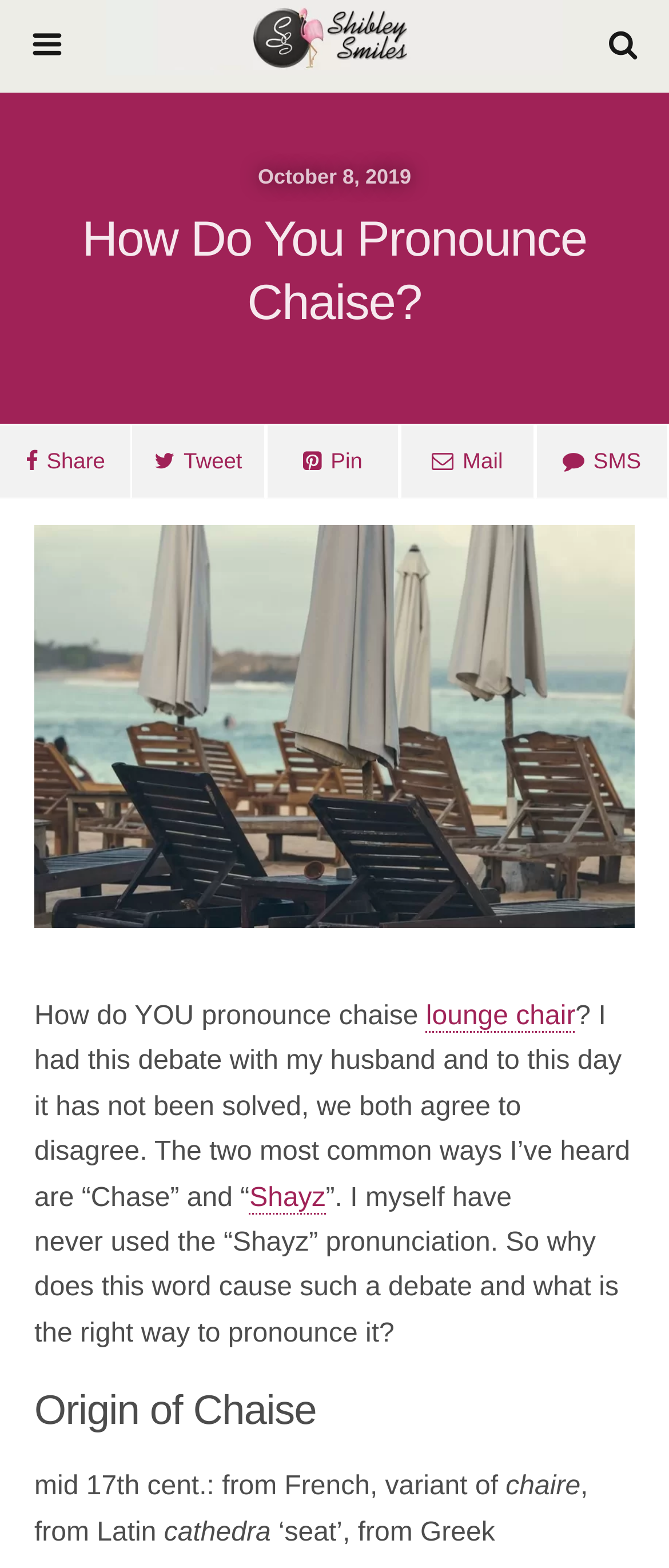Based on what you see in the screenshot, provide a thorough answer to this question: What is the origin of the word 'chaise'?

The article states that the word 'chaise' originated from French, specifically from the variant of the word 'chaire', which comes from Latin 'cathedra', meaning 'seat', and ultimately from Greek.